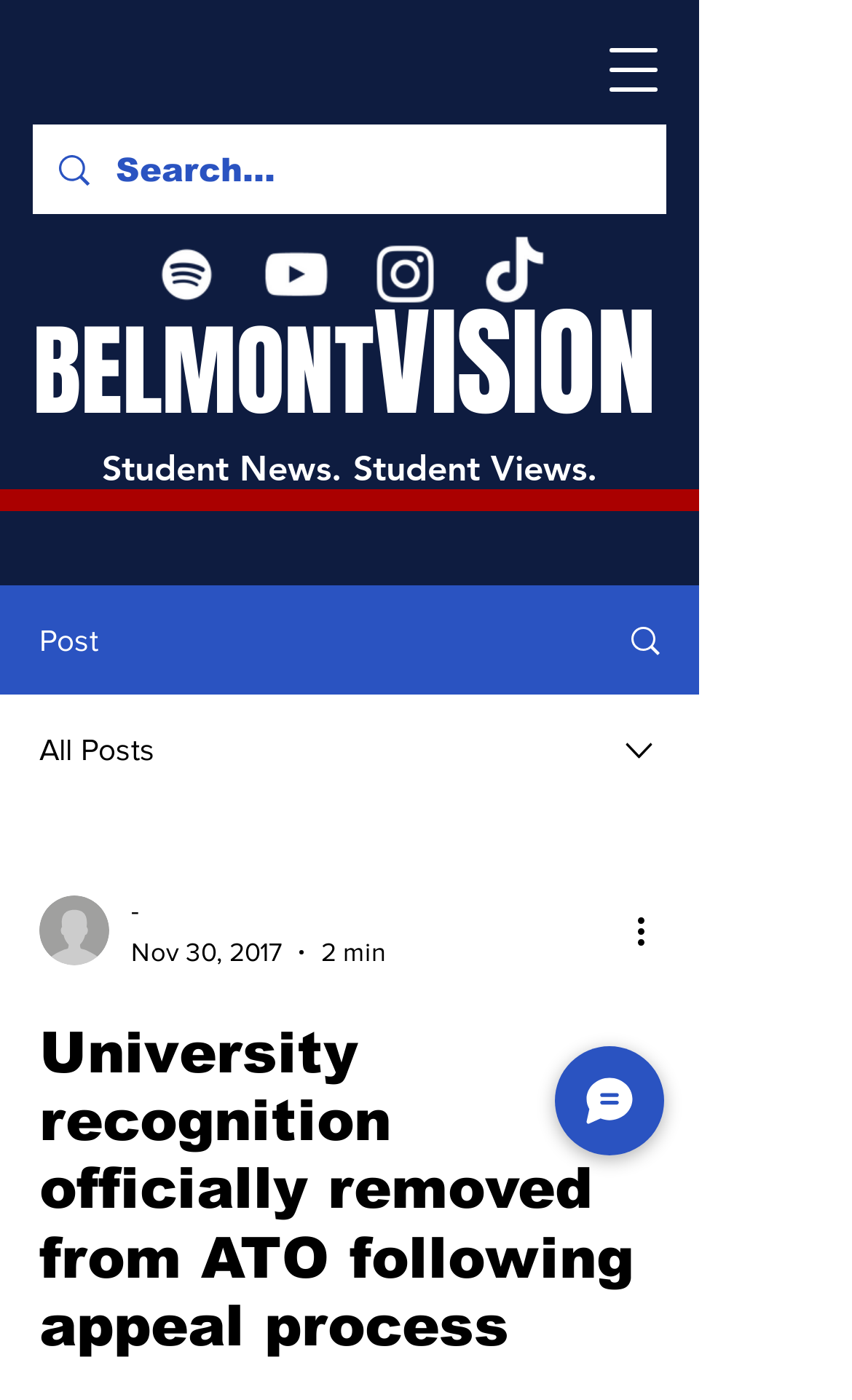Please provide the bounding box coordinates for the element that needs to be clicked to perform the instruction: "Read the article". The coordinates must consist of four float numbers between 0 and 1, formatted as [left, top, right, bottom].

[0.046, 0.727, 0.774, 0.97]